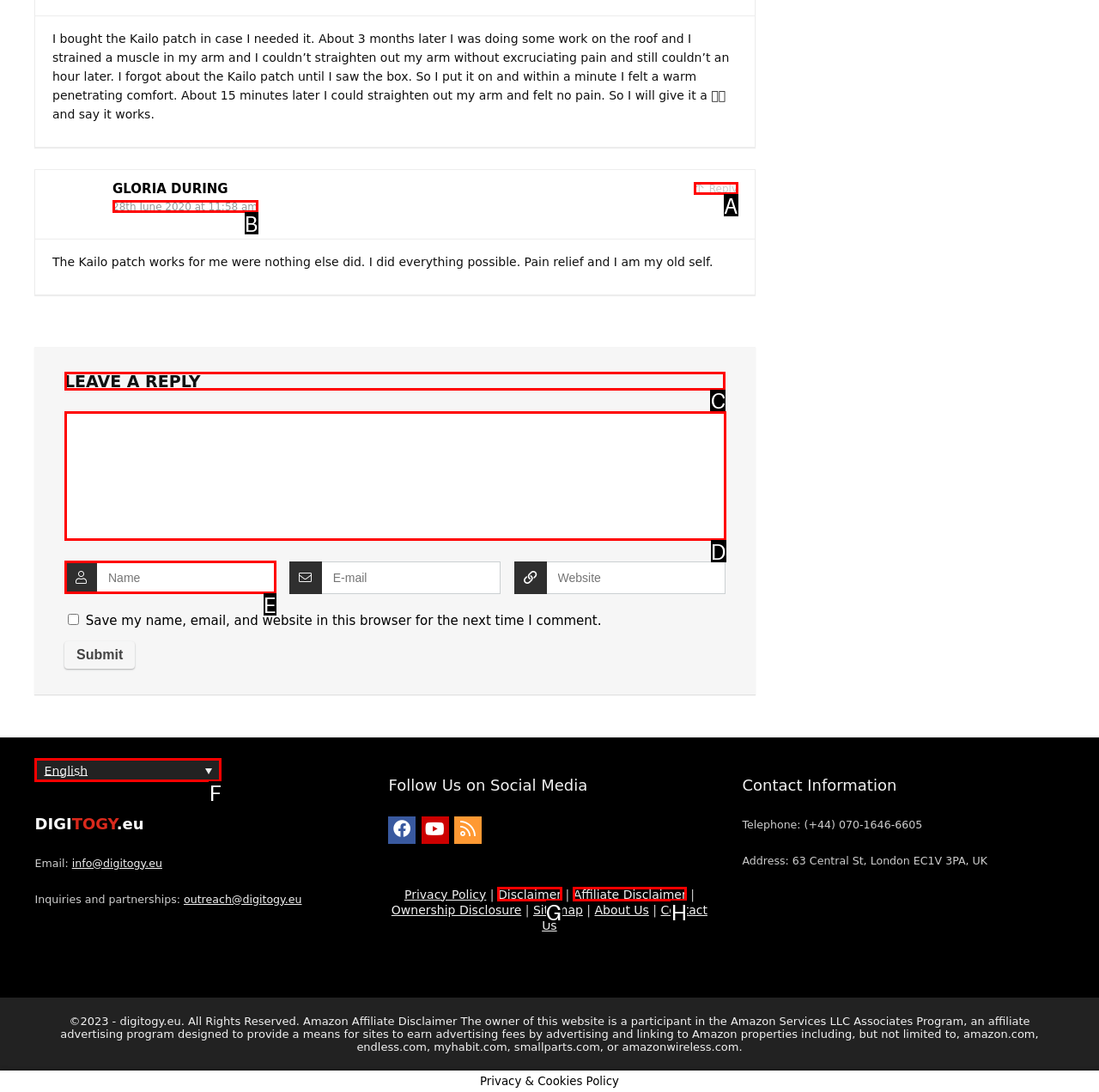Tell me which option I should click to complete the following task: Leave a reply Answer with the option's letter from the given choices directly.

C